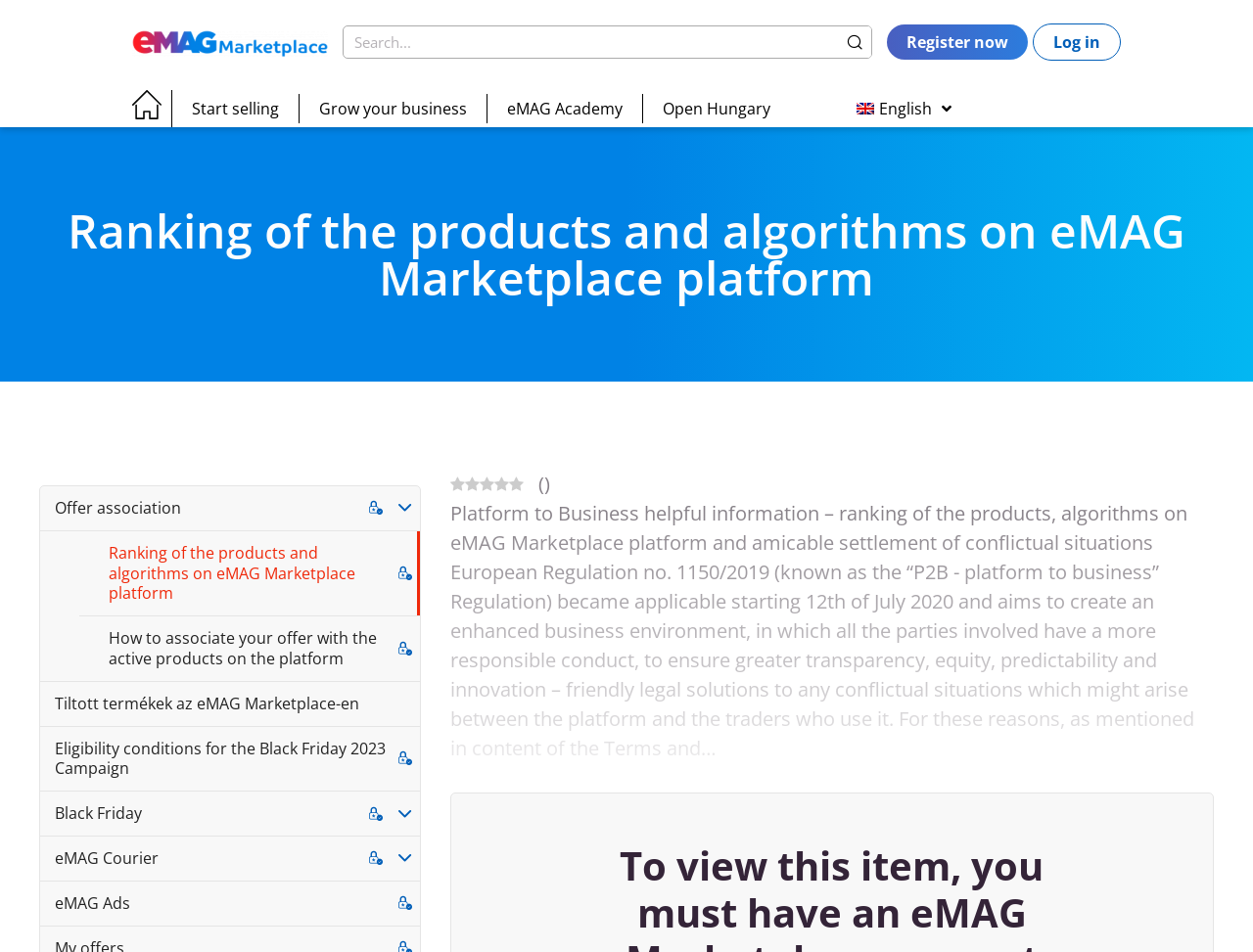Locate the bounding box coordinates of the element I should click to achieve the following instruction: "View ranking of products and algorithms".

[0.031, 0.218, 0.969, 0.317]